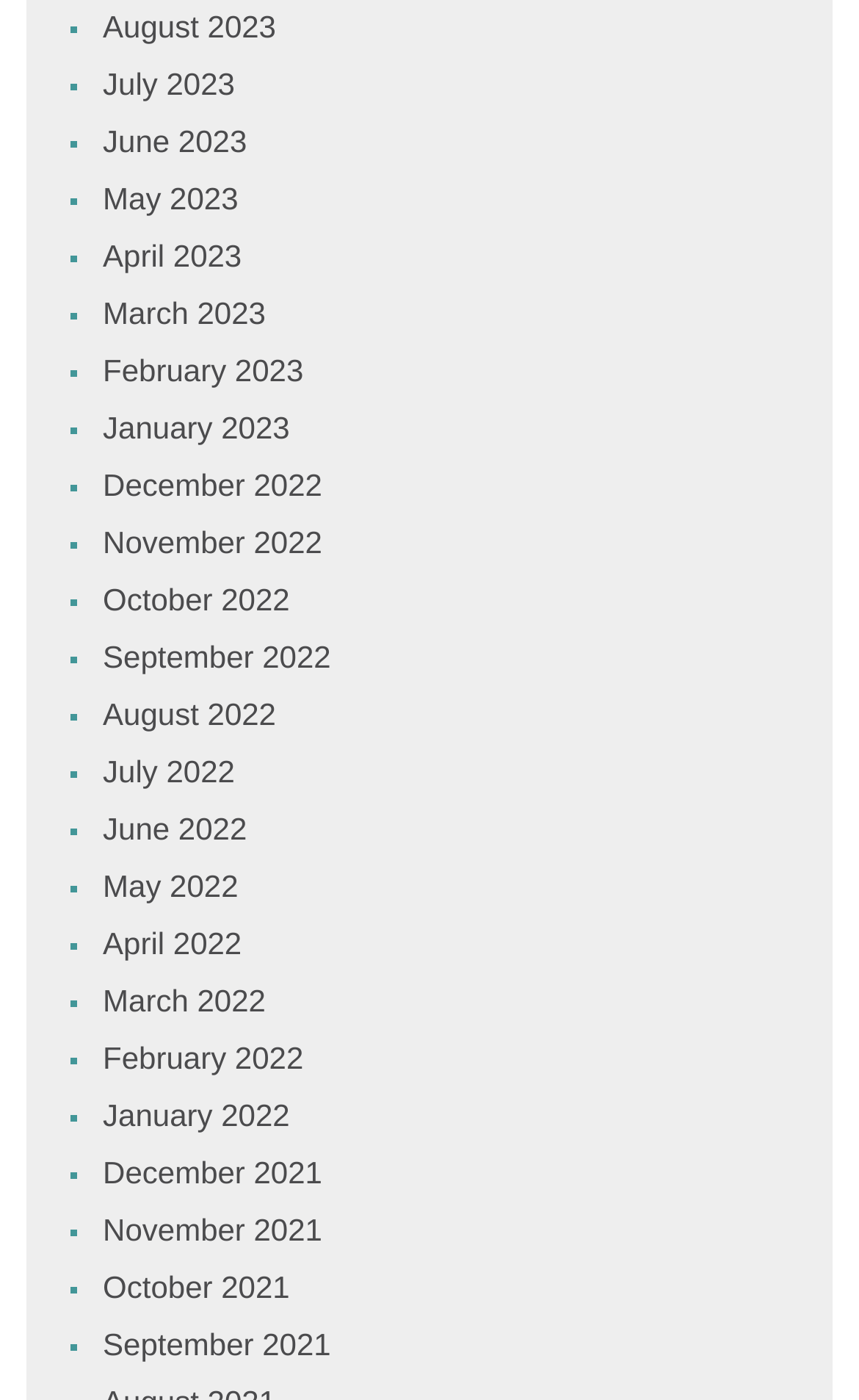What is the pattern of the list?
Please provide a detailed answer to the question.

I observed the list of links and noticed that each link corresponds to a month, with the most recent month at the top and the earliest month at the bottom, indicating a pattern of monthly archives.